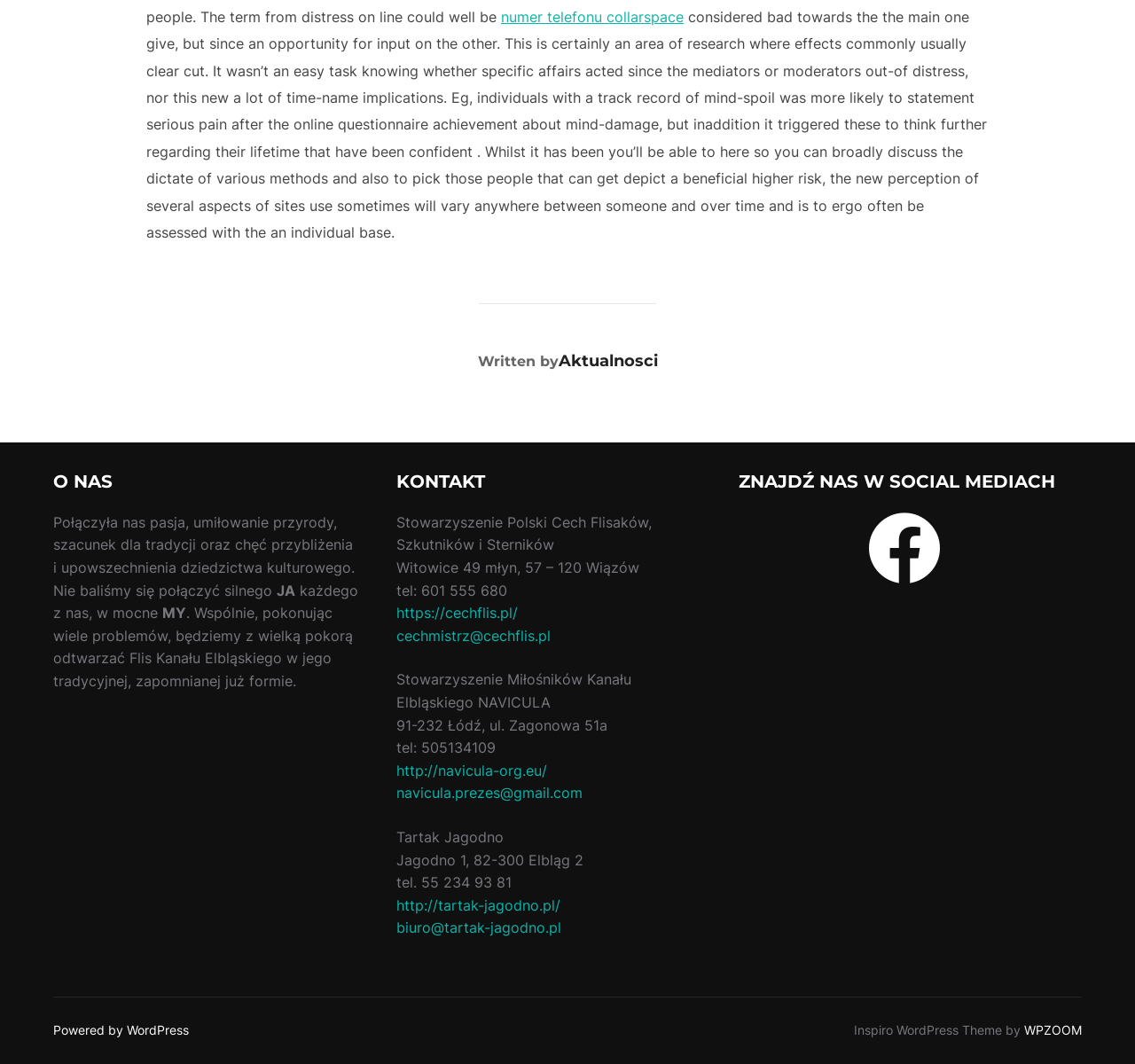How many social media platforms are mentioned?
Please give a detailed answer to the question using the information shown in the image.

The webpage mentions one social media platform, Facebook, with a link 'facebook ' in the footer section.